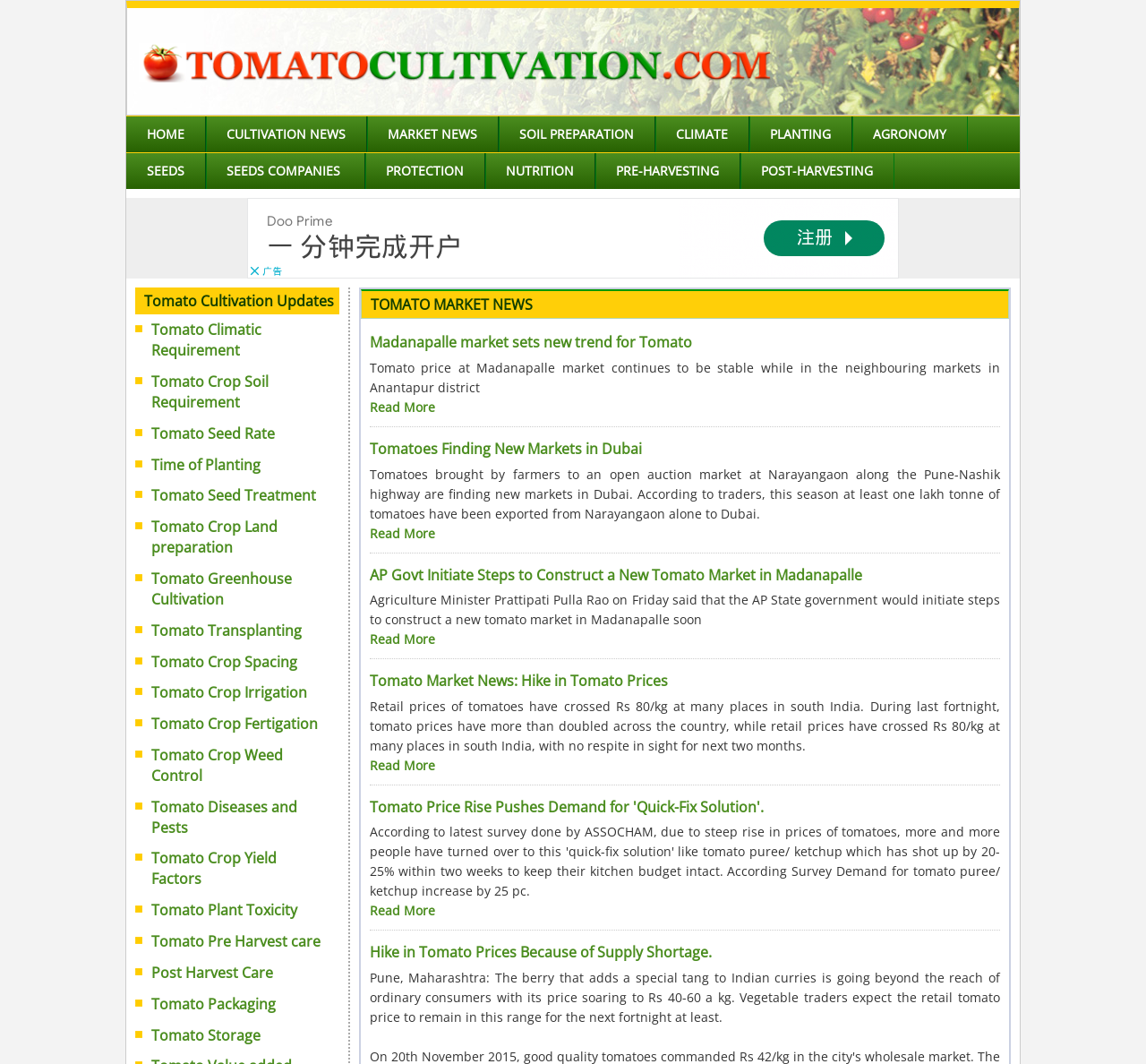Please specify the bounding box coordinates of the clickable region to carry out the following instruction: "View Tomato Market News". The coordinates should be four float numbers between 0 and 1, in the format [left, top, right, bottom].

[0.323, 0.274, 0.88, 0.299]